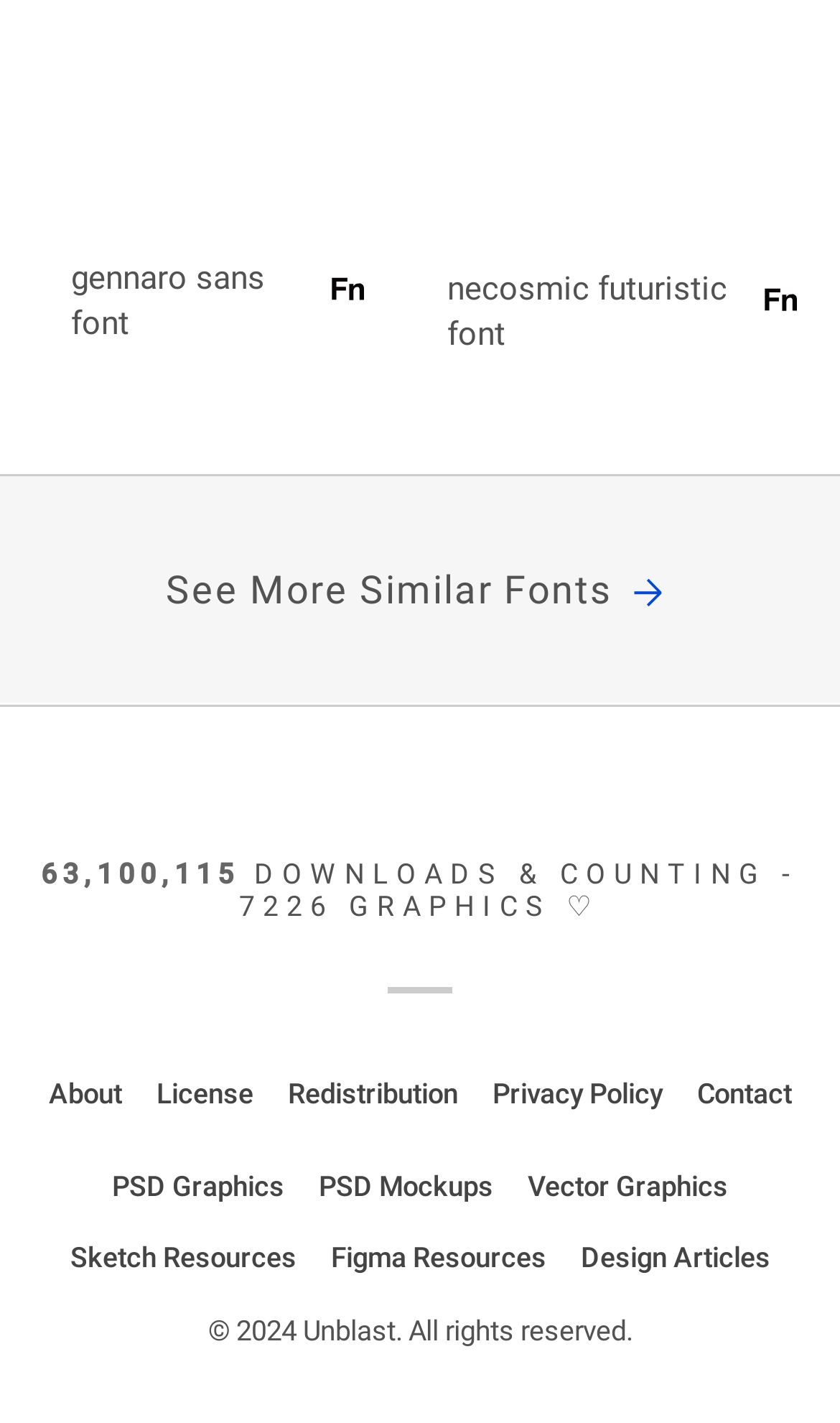How many links are there in the footer section?
From the image, respond with a single word or phrase.

8